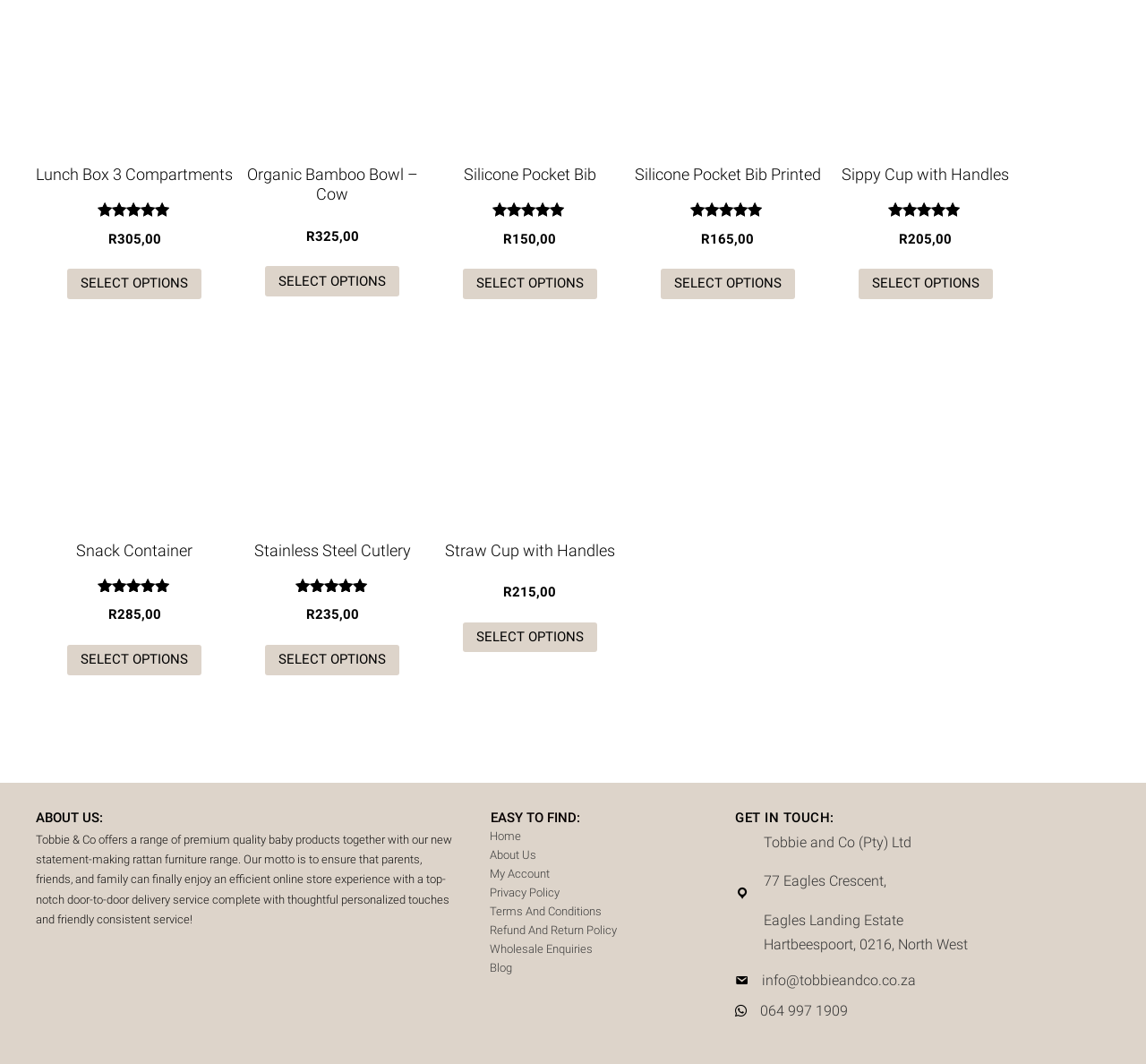What is the rating of the Silicone Pocket Bib?
Answer with a single word or short phrase according to what you see in the image.

5.00 out of 5